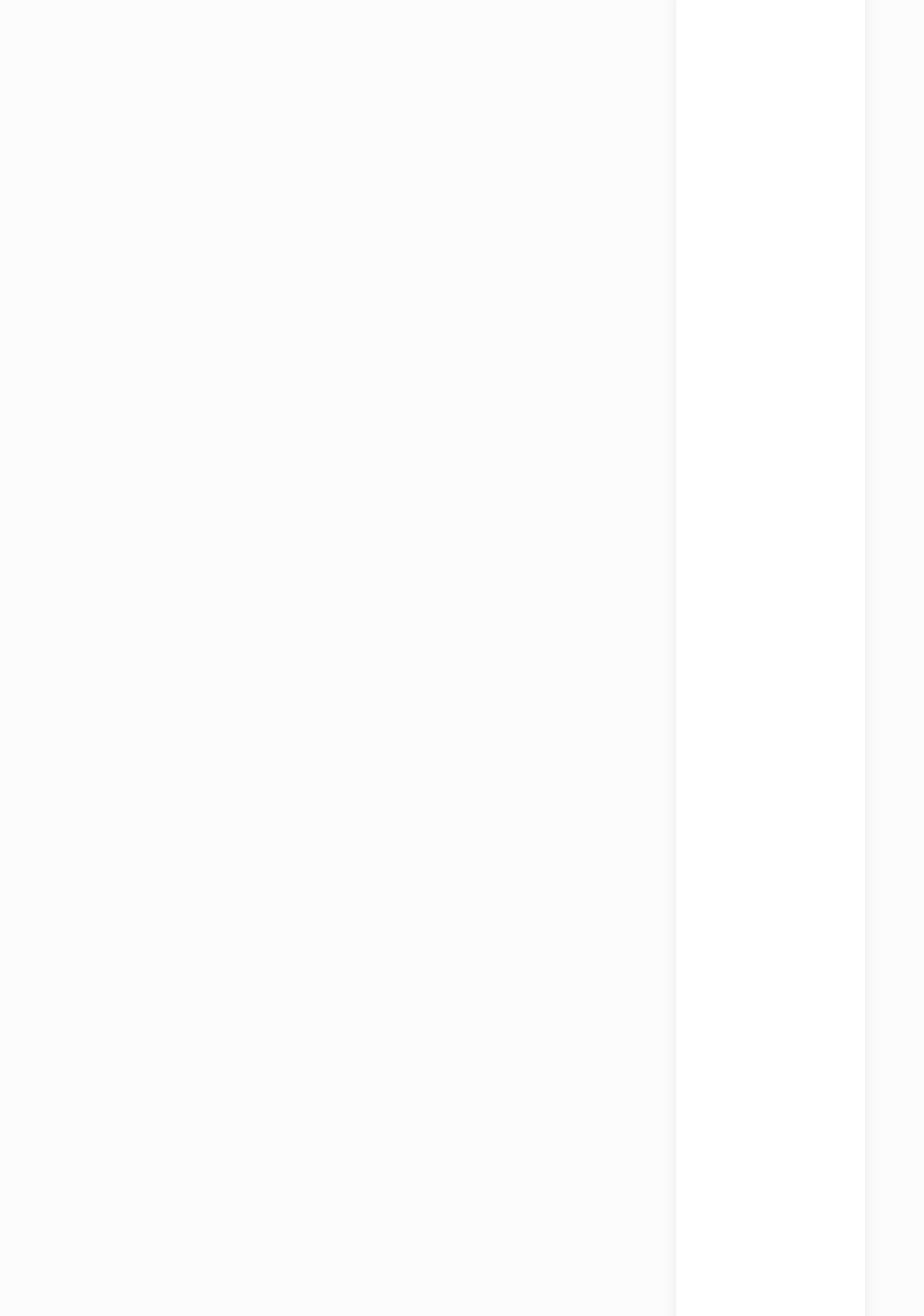Show me the bounding box coordinates of the clickable region to achieve the task as per the instruction: "access gresph".

[0.745, 0.052, 0.783, 0.066]